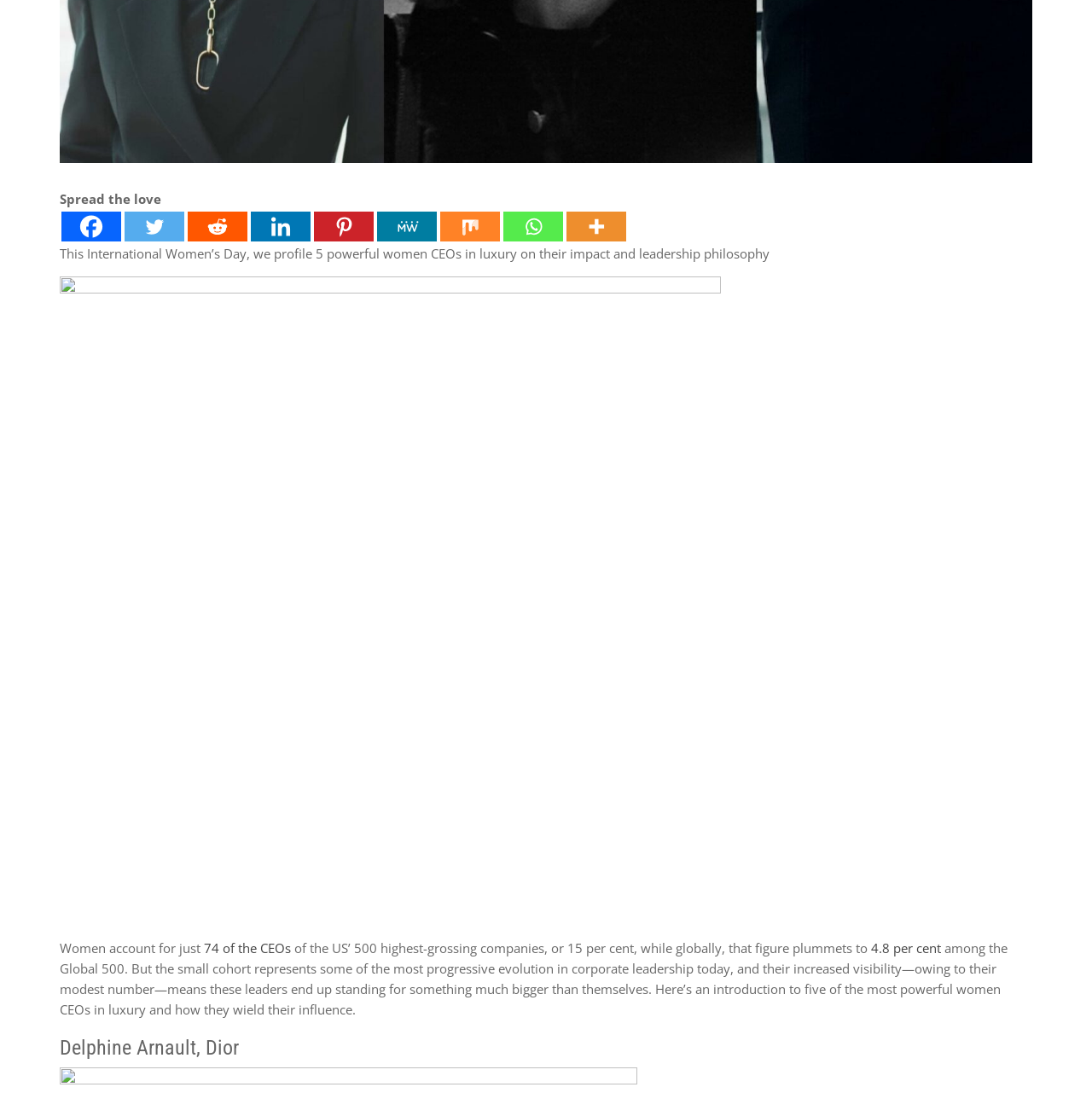What is the name of the luxury brand led by Delphine Arnault?
Answer the question using a single word or phrase, according to the image.

Dior